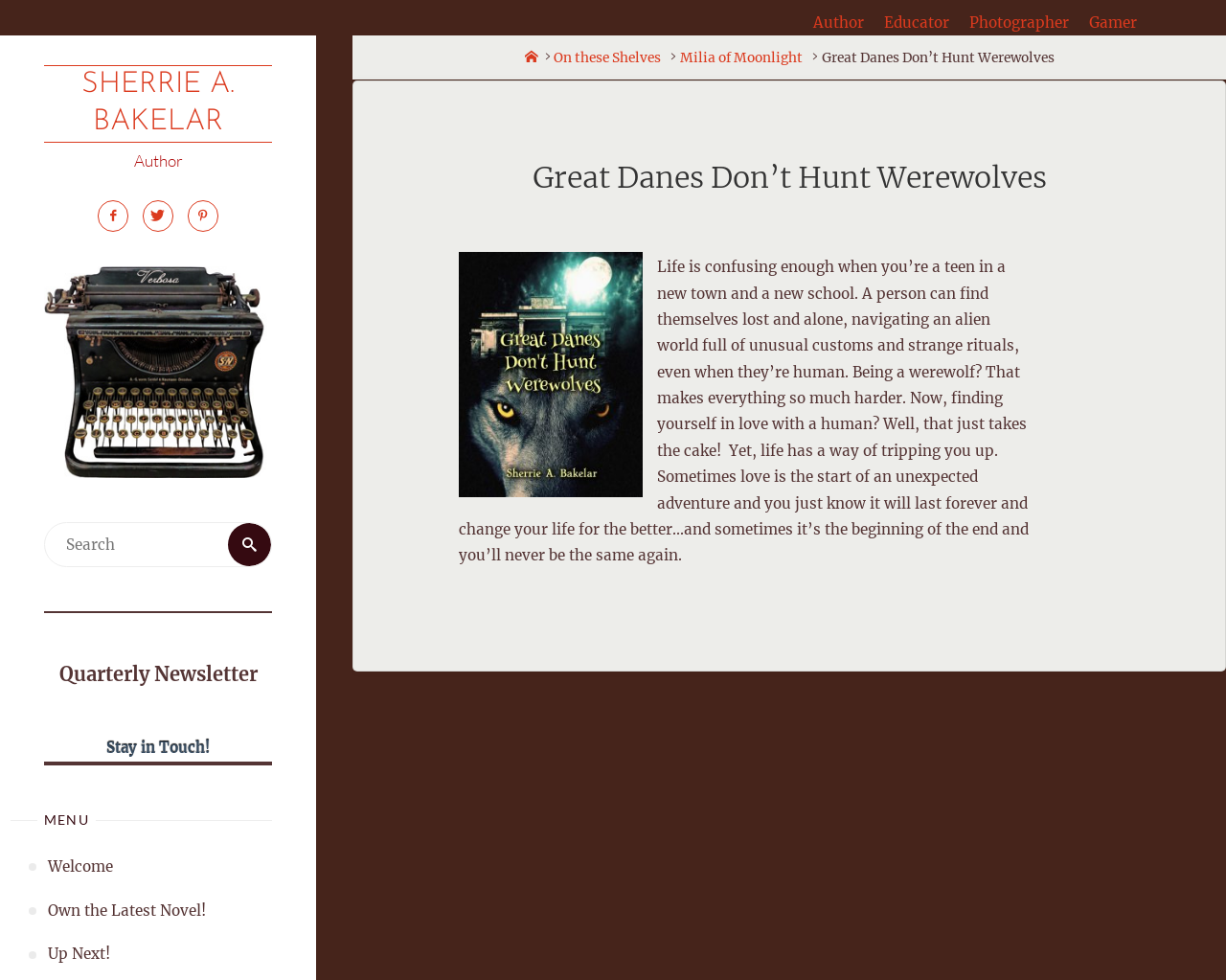Refer to the image and provide an in-depth answer to the question: 
What is the theme of the book?

The theme of the book can be inferred from the title and the description provided in the main content area. The description mentions a teenager navigating a new town and school while being a werewolf, suggesting that the book is about a werewolf's experiences.